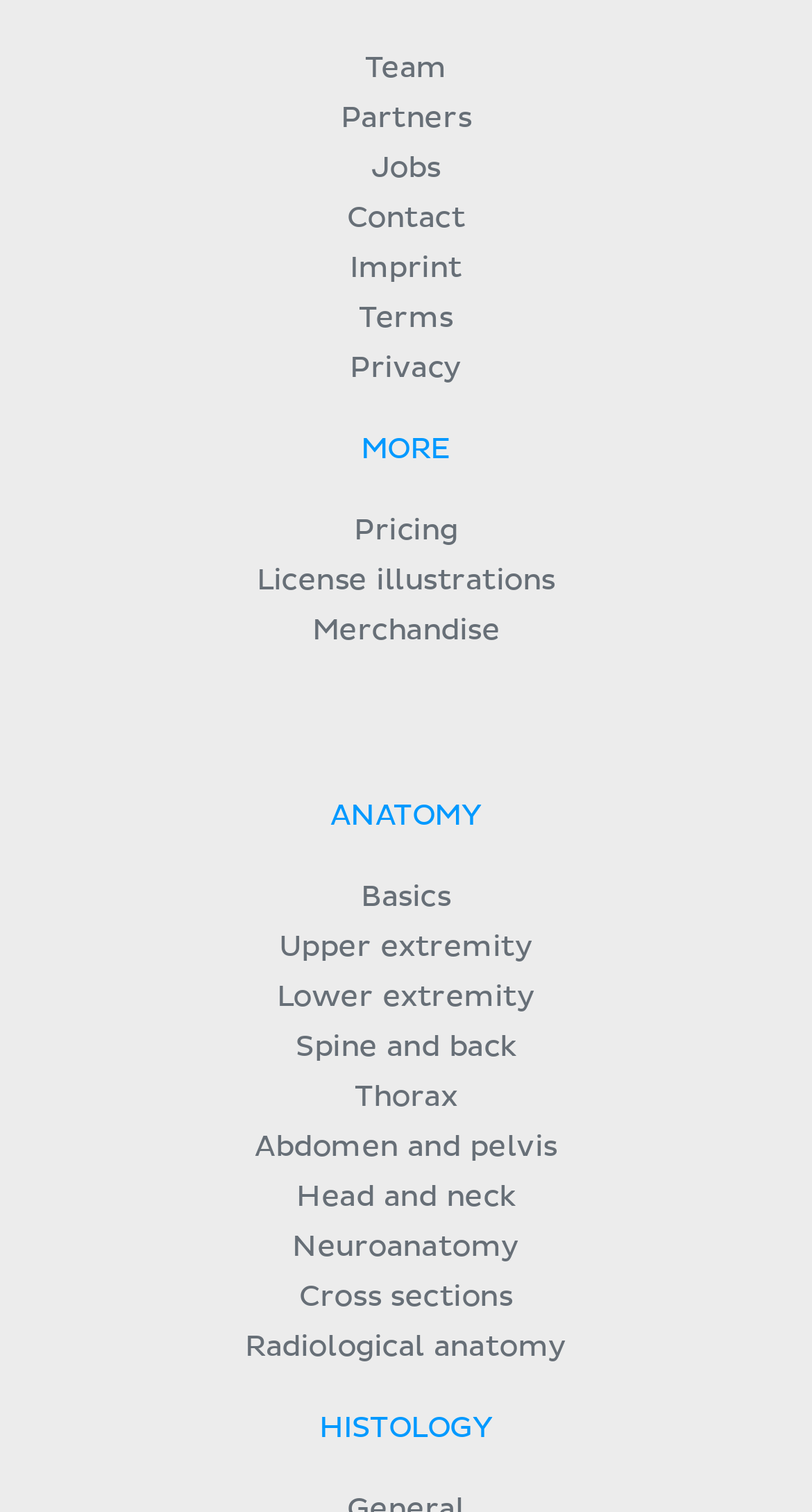Answer the following in one word or a short phrase: 
What is the text that is located below the top navigation menu?

MORE